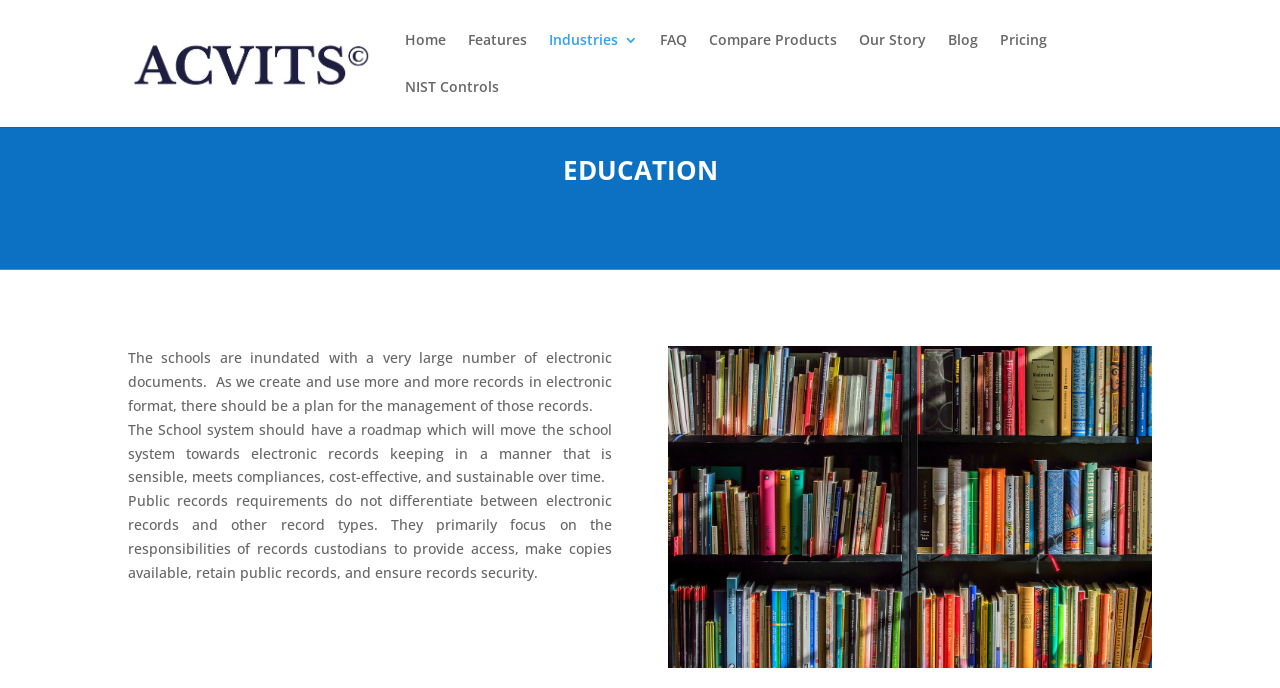Find the bounding box coordinates of the clickable region needed to perform the following instruction: "click on the 'Home' link". The coordinates should be provided as four float numbers between 0 and 1, i.e., [left, top, right, bottom].

[0.316, 0.048, 0.348, 0.116]